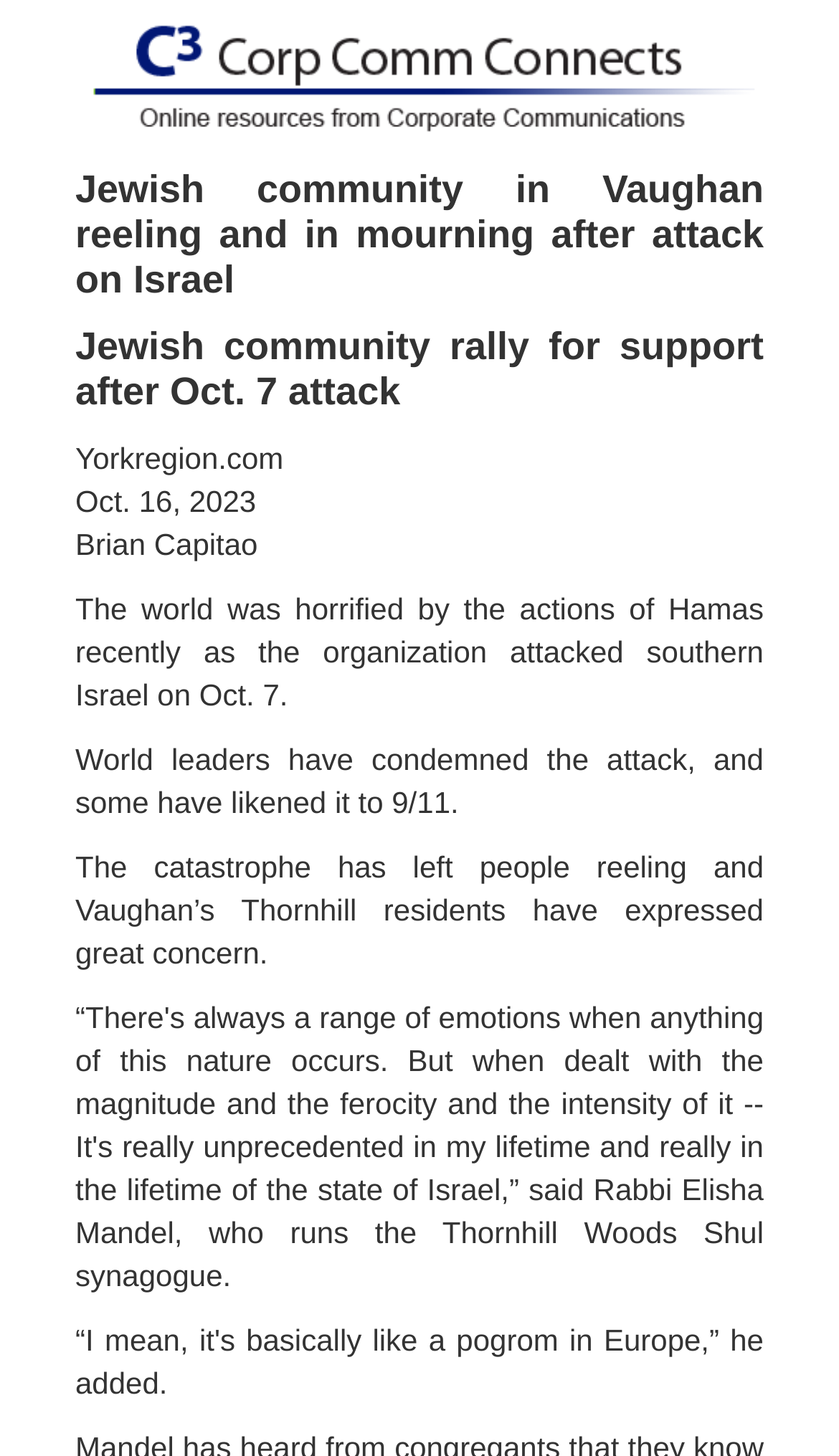What is the topic of the article?
Please use the image to provide an in-depth answer to the question.

Based on the text content of the webpage, specifically the sentences 'The world was horrified by the actions of Hamas recently as the organization attacked southern Israel on Oct. 7.' and 'The catastrophe has left people reeling and Vaughan’s Thornhill residents have expressed great concern.', it can be inferred that the topic of the article is about the attack on Israel.